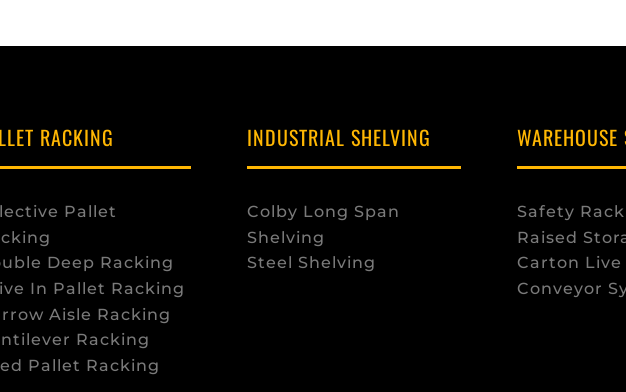What type of racking is designed for efficient storage and accessibility?
Provide a detailed answer to the question using information from the image.

The Pallet Racking section lists several options, including Selective Pallet Racking, which is designed to optimize warehouse space and provide efficient storage and accessibility.